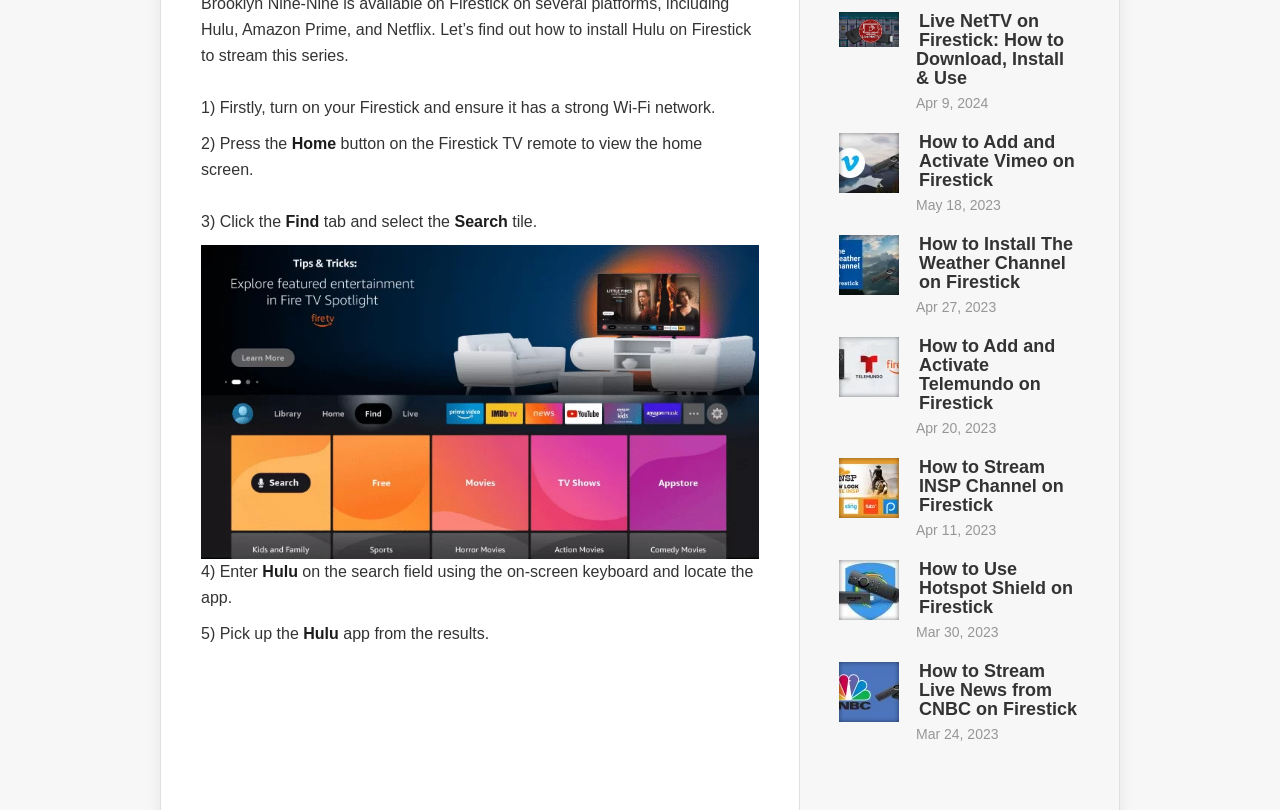Answer this question using a single word or a brief phrase:
What is the last step to download Hulu on Firestick?

Pick up the app from the results